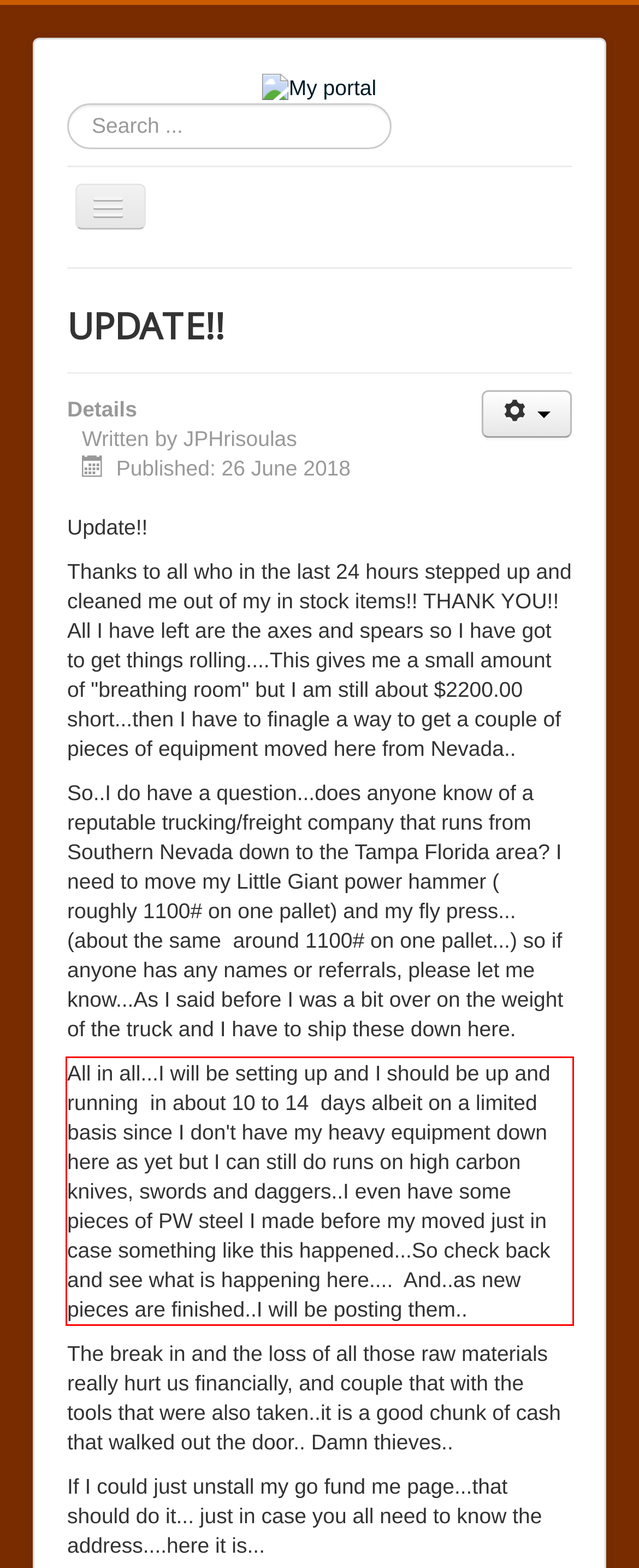Your task is to recognize and extract the text content from the UI element enclosed in the red bounding box on the webpage screenshot.

All in all...I will be setting up and I should be up and running in about 10 to 14 days albeit on a limited basis since I don't have my heavy equipment down here as yet but I can still do runs on high carbon knives, swords and daggers..I even have some pieces of PW steel I made before my moved just in case something like this happened...So check back and see what is happening here.... And..as new pieces are finished..I will be posting them..